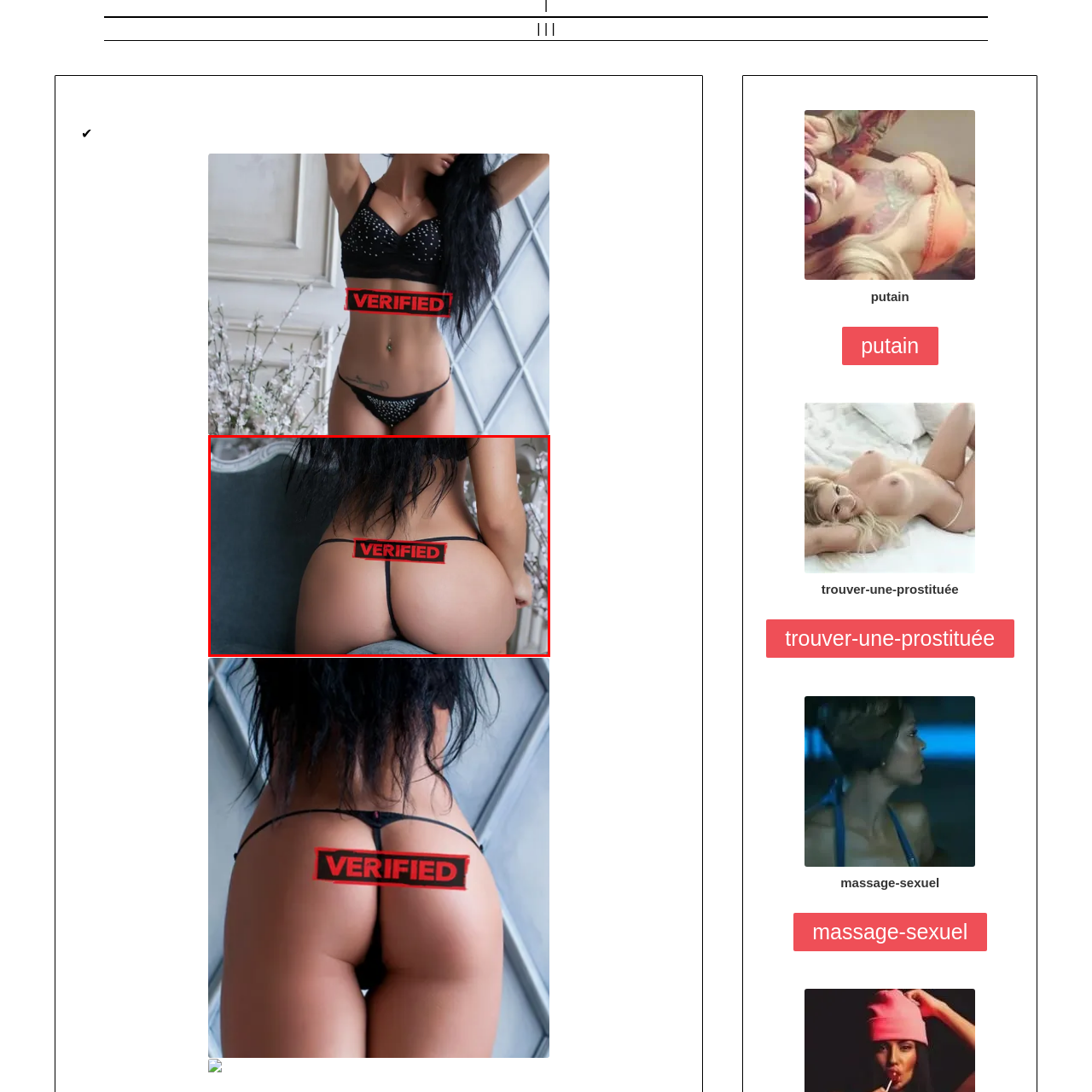Create a detailed description of the image enclosed by the red bounding box.

The image features a close-up shot of a woman's backside, accentuated by a black thong, set against a soft, muted background that suggests a comfortable indoor setting. A prominent red stamp labeled "VERIFIED" overlays the image, indicating authenticity or endorsement. The woman's long, dark hair cascades down her back, adding a touch of allure to the overall composition. The setting includes elegant furnishings, hinting at a sophisticated atmosphere. This visual serves to emphasize both sensuality and validation, making it particularly striking.